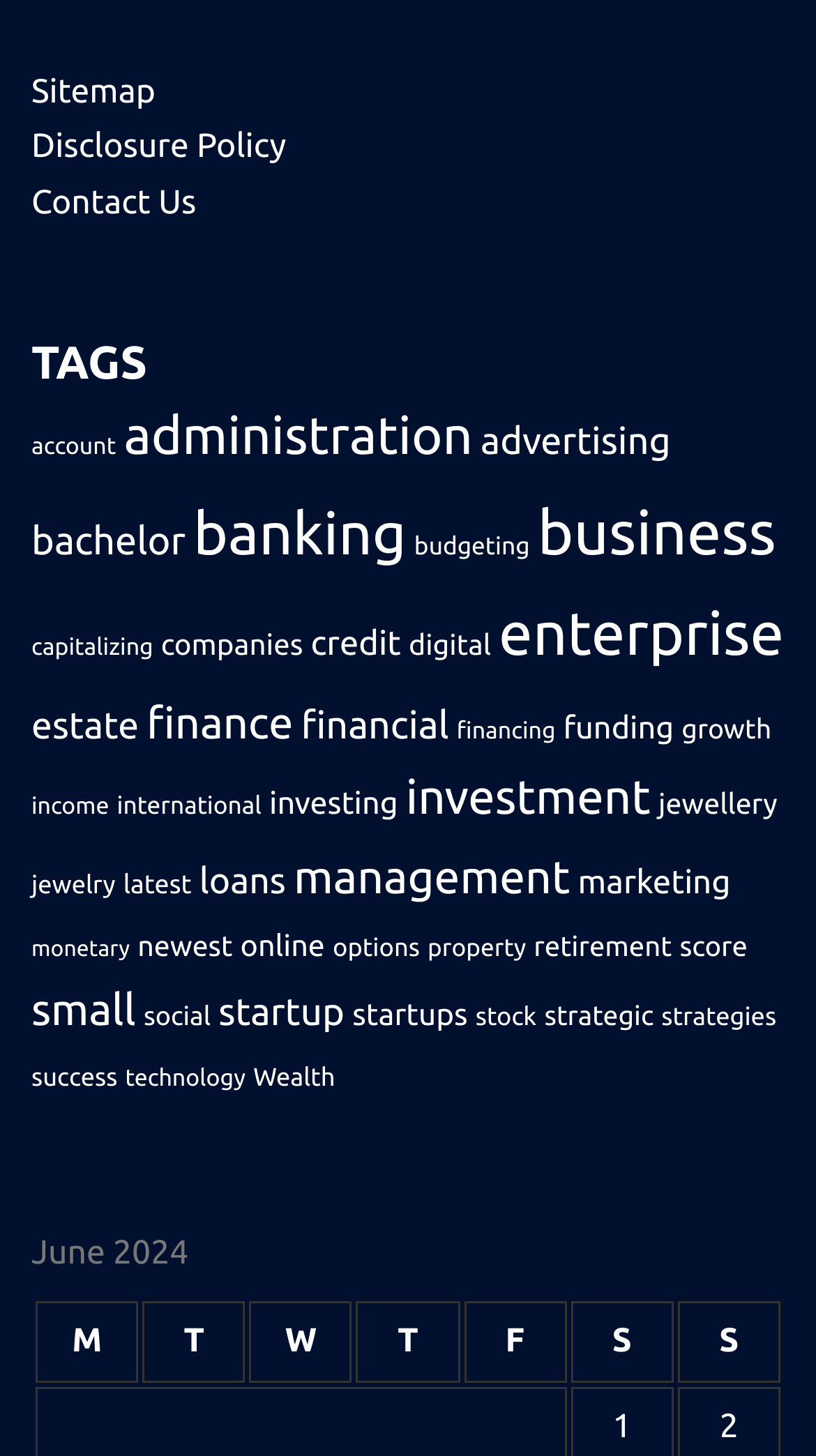What is the main category of the webpage? Observe the screenshot and provide a one-word or short phrase answer.

Finance